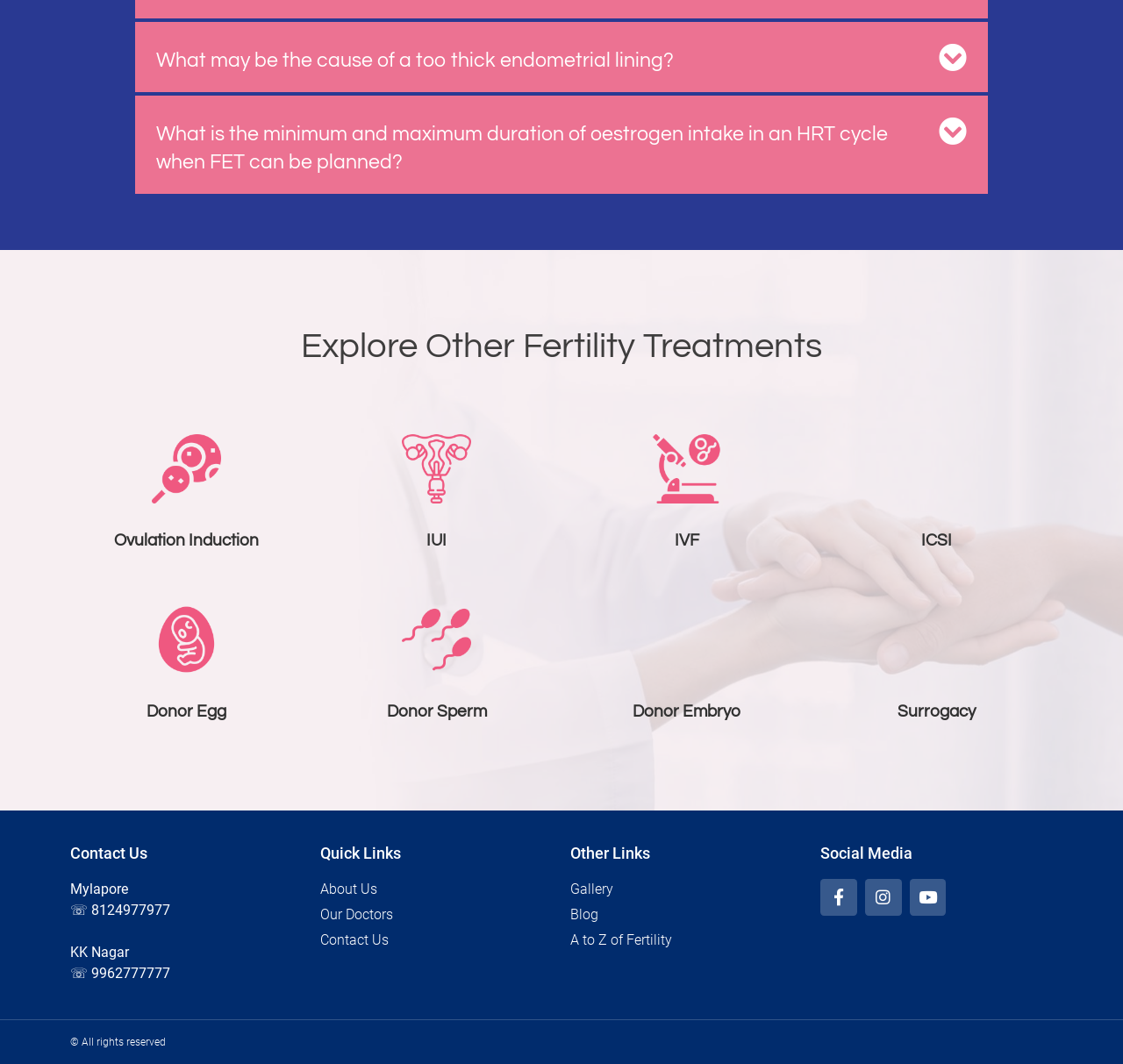Please find the bounding box coordinates of the element that you should click to achieve the following instruction: "Explore 'Ovulation Induction' treatment". The coordinates should be presented as four float numbers between 0 and 1: [left, top, right, bottom].

[0.07, 0.498, 0.262, 0.519]